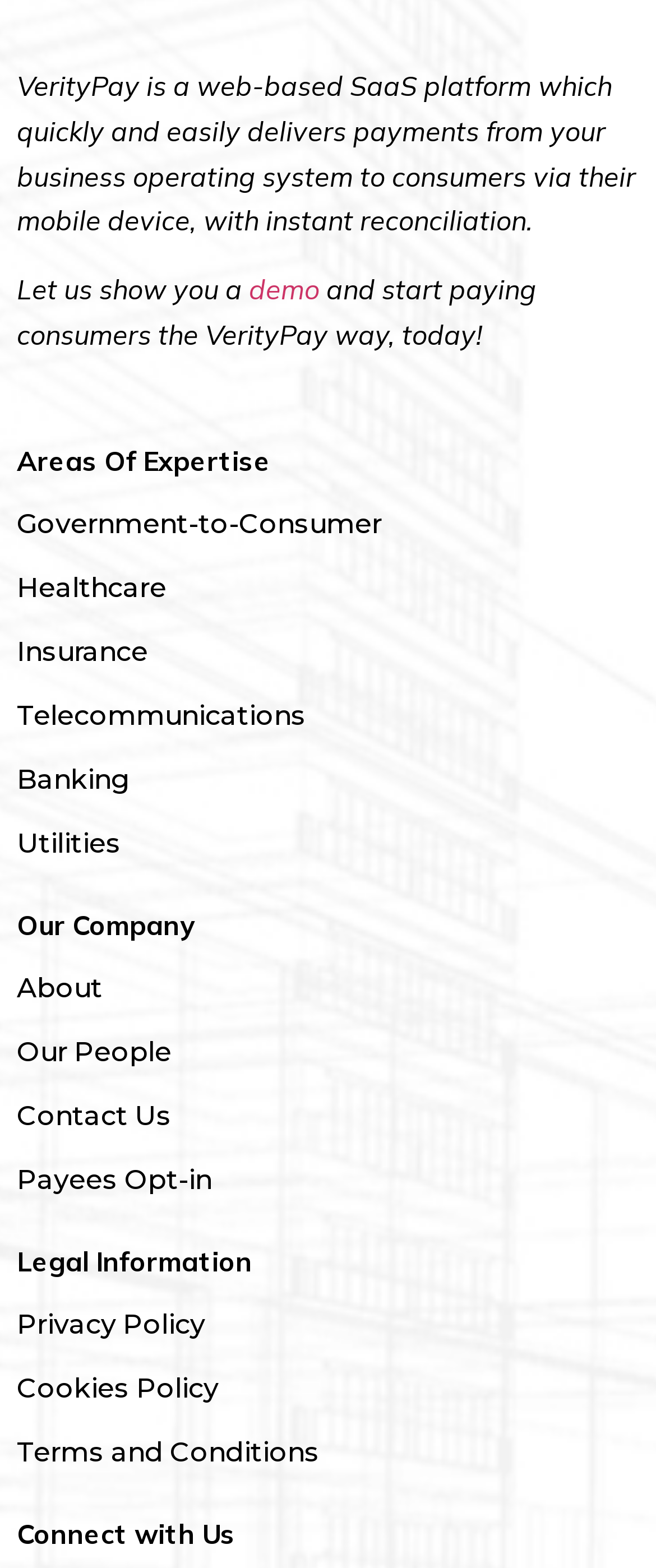Provide a brief response in the form of a single word or phrase:
How can I contact VerityPay?

Contact Us